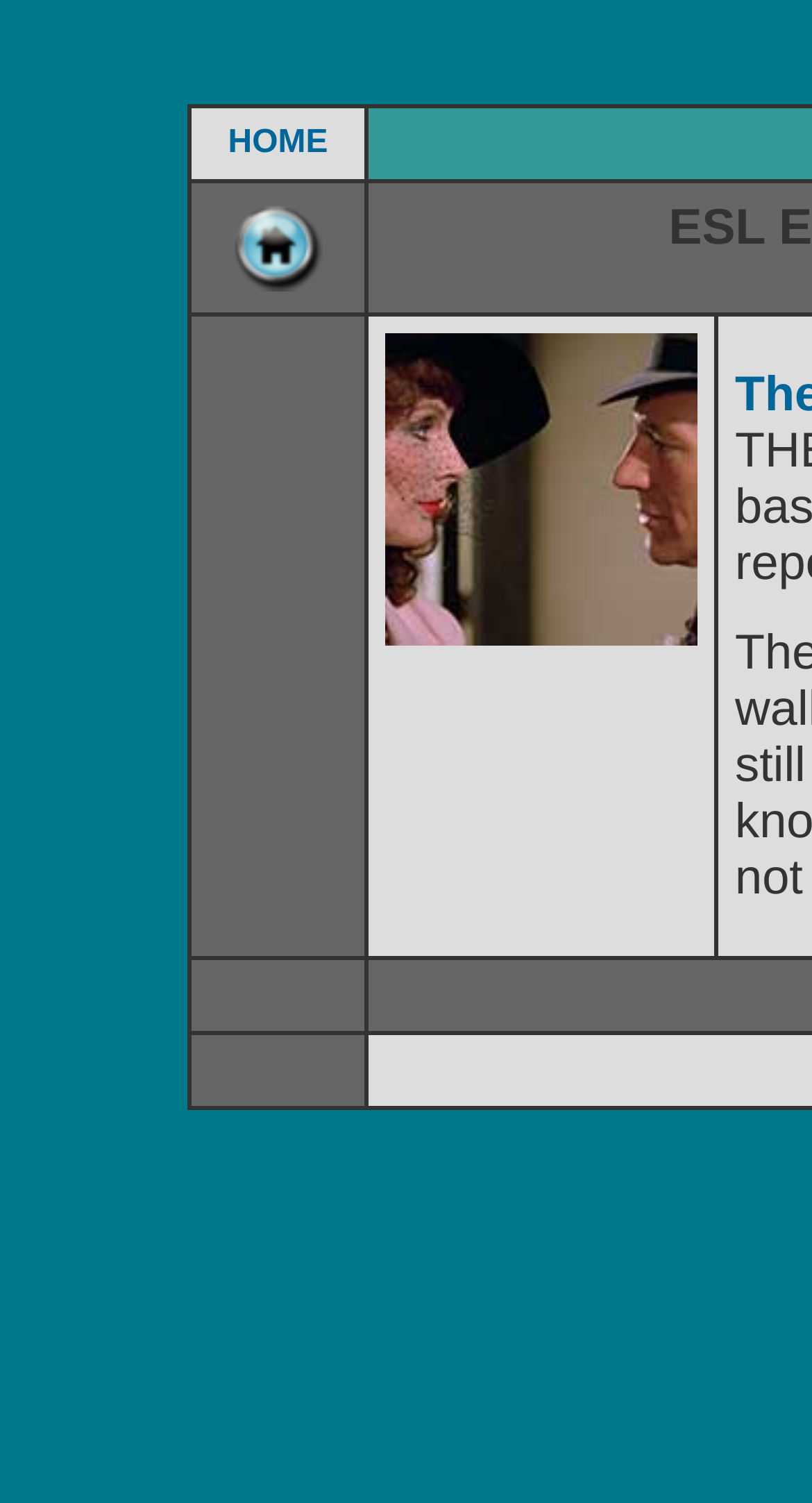Answer the following in one word or a short phrase: 
What is the second grid cell content?

ESL English Listening - Audio Drama